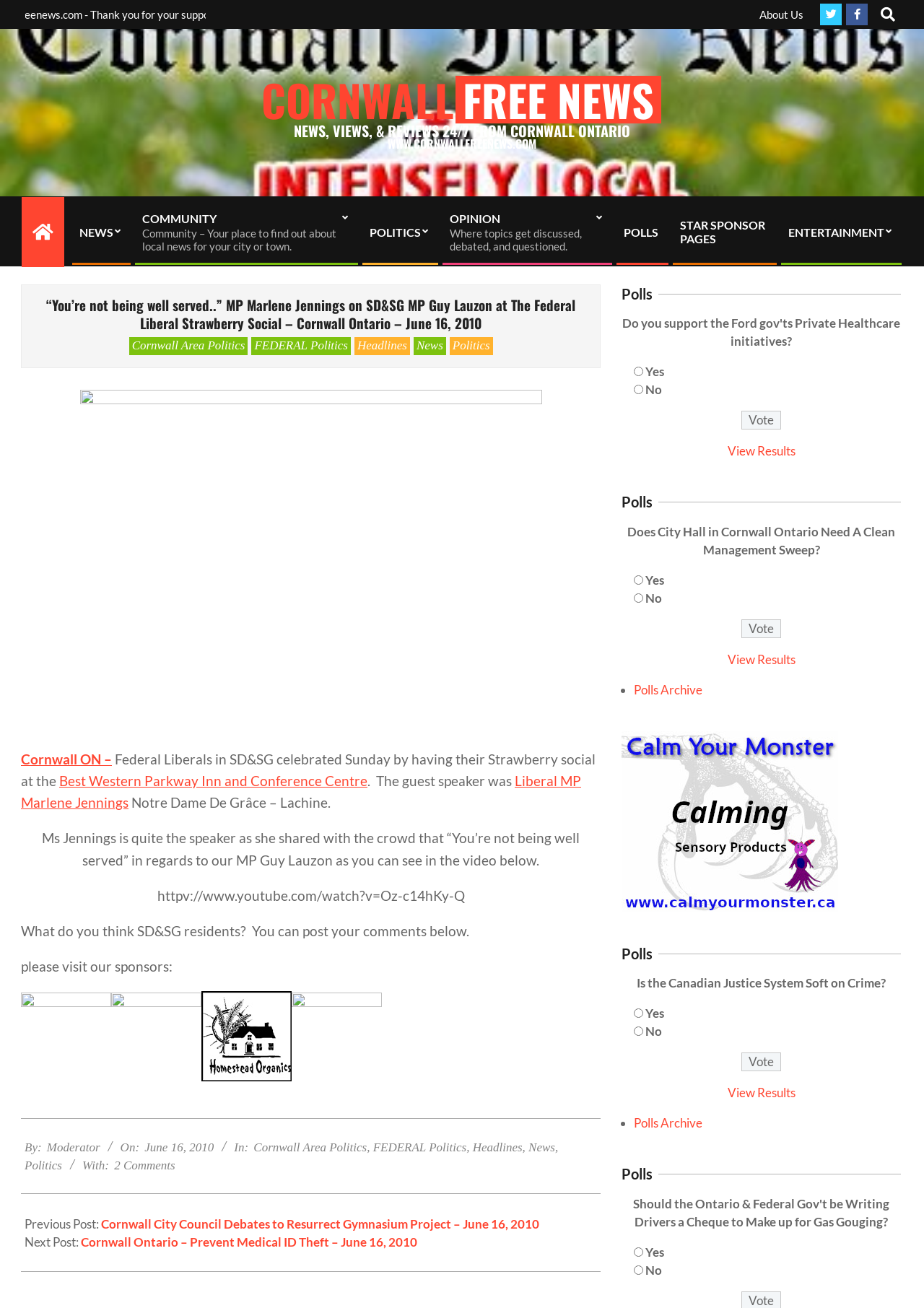Please provide the main heading of the webpage content.

“You’re not being well served..” MP Marlene Jennings on SD&SG MP Guy Lauzon at The Federal Liberal Strawberry Social – Cornwall Ontario – June 16, 2010